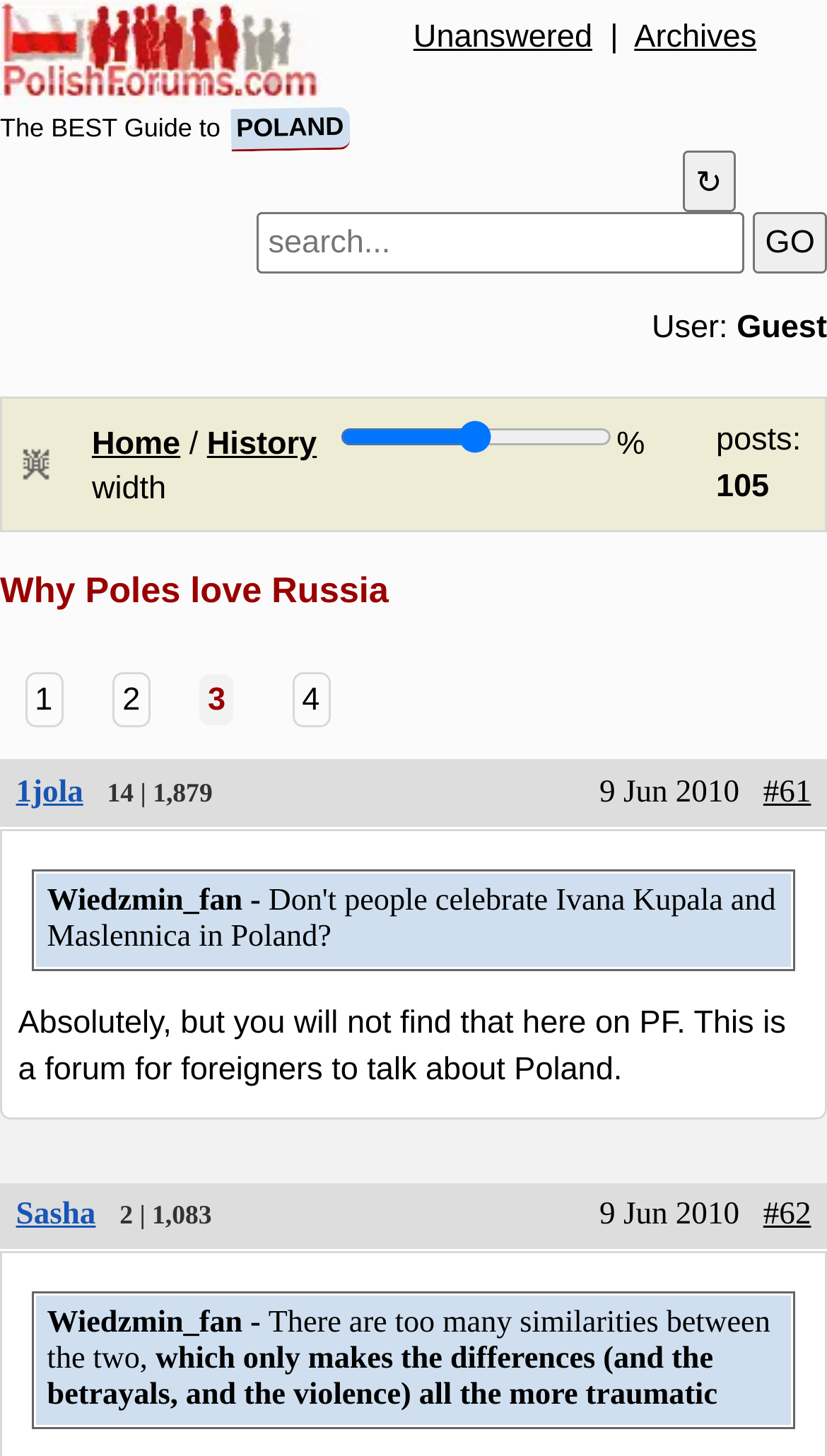What is the date of the first article?
Based on the image, answer the question with as much detail as possible.

I found the first article in the main content area, and the date is mentioned as '9 Jun 2010'.